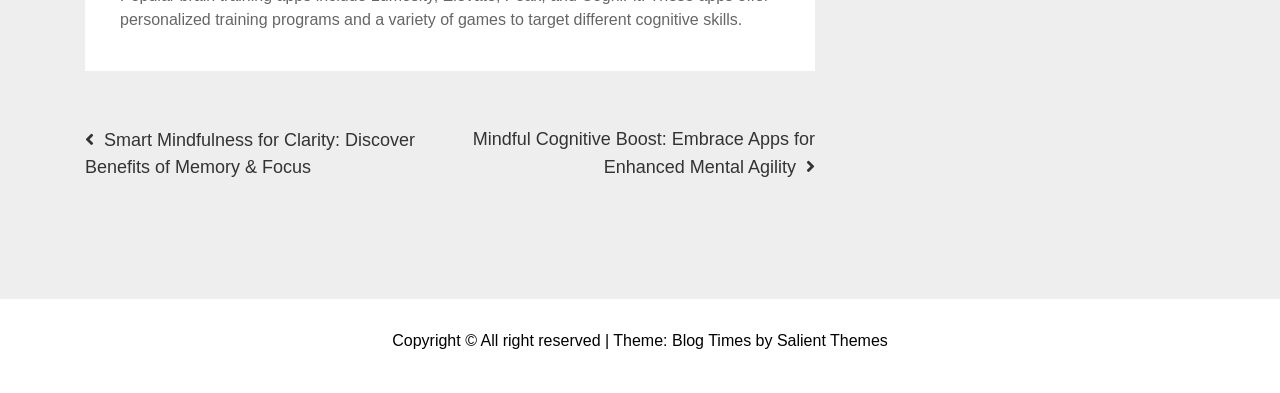What is the purpose of the post navigation section?
Please give a detailed and thorough answer to the question, covering all relevant points.

The post navigation section is typically used to navigate between different posts or articles on a blog. In this case, the section contains two links, suggesting that it allows users to navigate to the previous or next post.